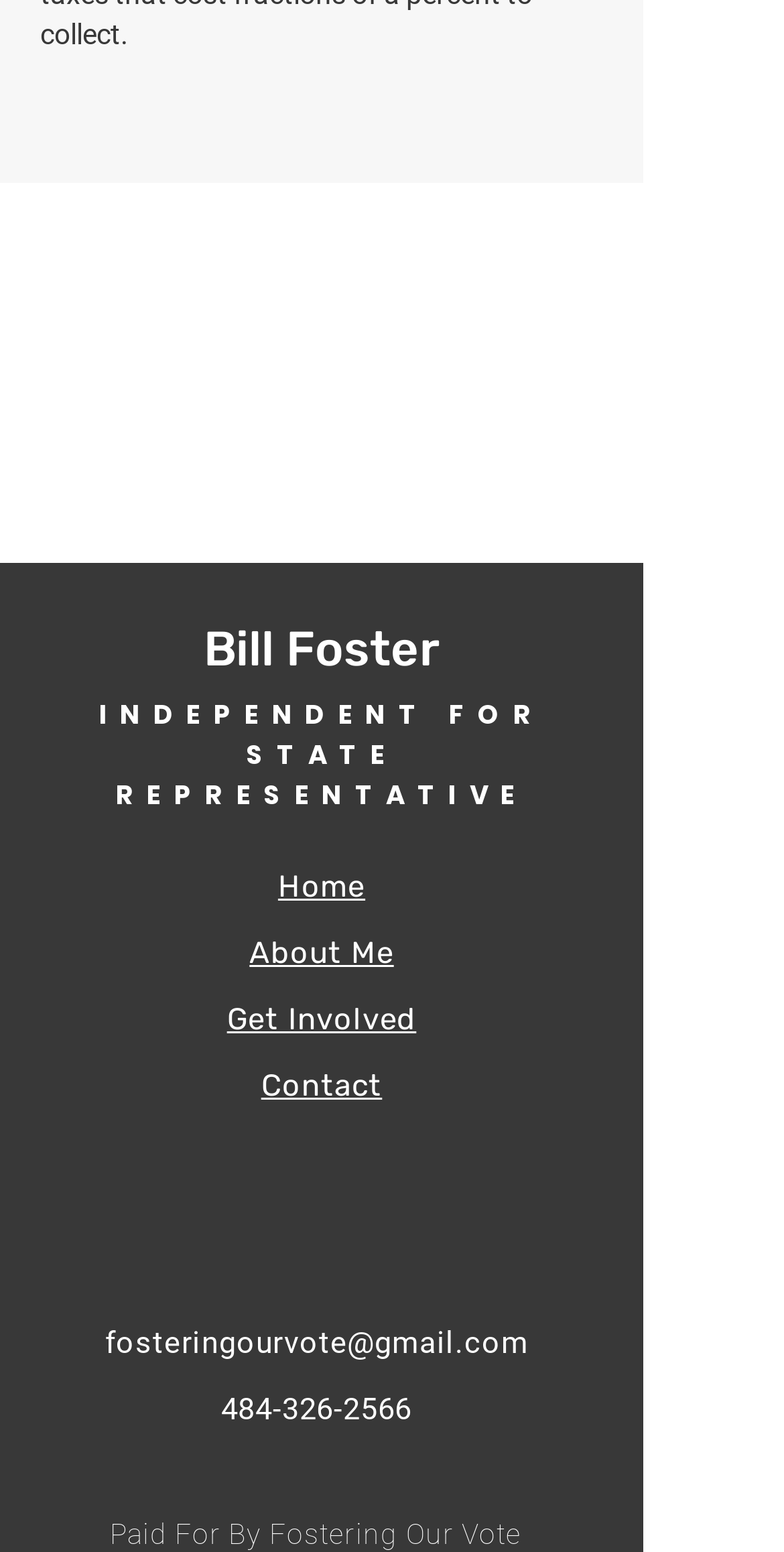Locate the bounding box coordinates of the element I should click to achieve the following instruction: "Read more about French Gentex Socapex Type 403 M3 Headphones For Helicopter Pilot Flight Helmet".

None